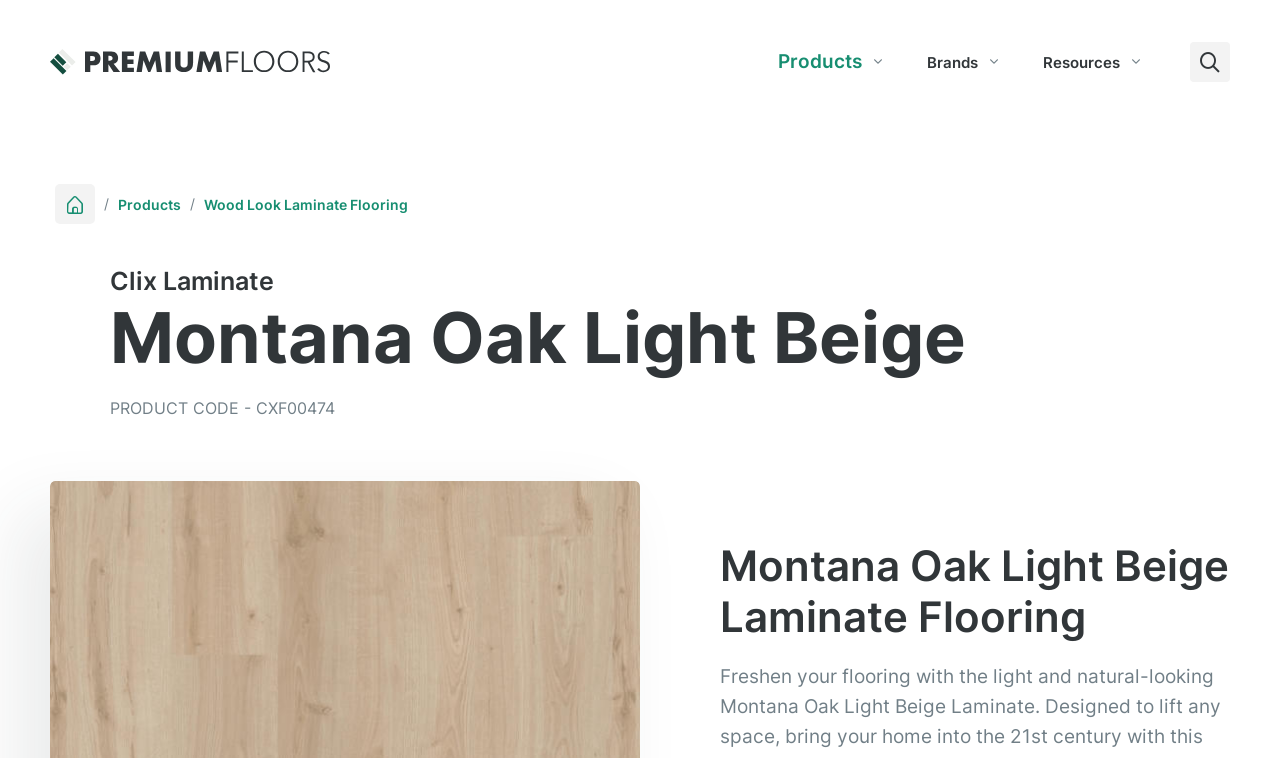Describe every aspect of the webpage comprehensively.

The webpage is about Clix Laminate Montana Oak Light Beige Flooring by Premium Floors Australia. At the top left corner, there is a link to "Premium Floors" accompanied by an image with the same name. To the right of this, there are three links: "Products", "Brands", and "Resources". A search bar is located at the top right corner, consisting of a textbox and three buttons: "Search", "Submit", and "Cancel".

Below the search bar, there is a header section that spans the entire width of the page. Within this section, there is a navigation menu that displays the current location, starting with "Home" and followed by "Products", "Wood Look Laminate Flooring", and finally "Clix Laminate Montana Oak Light Beige". 

Below the navigation menu, there is a heading that reads "Clix Laminate Montana Oak Light Beige". Further down, there is a product code "CXF00474" displayed. The main content of the page is headed by "Montana Oak Light Beige Laminate Flooring", which takes up a significant portion of the page.